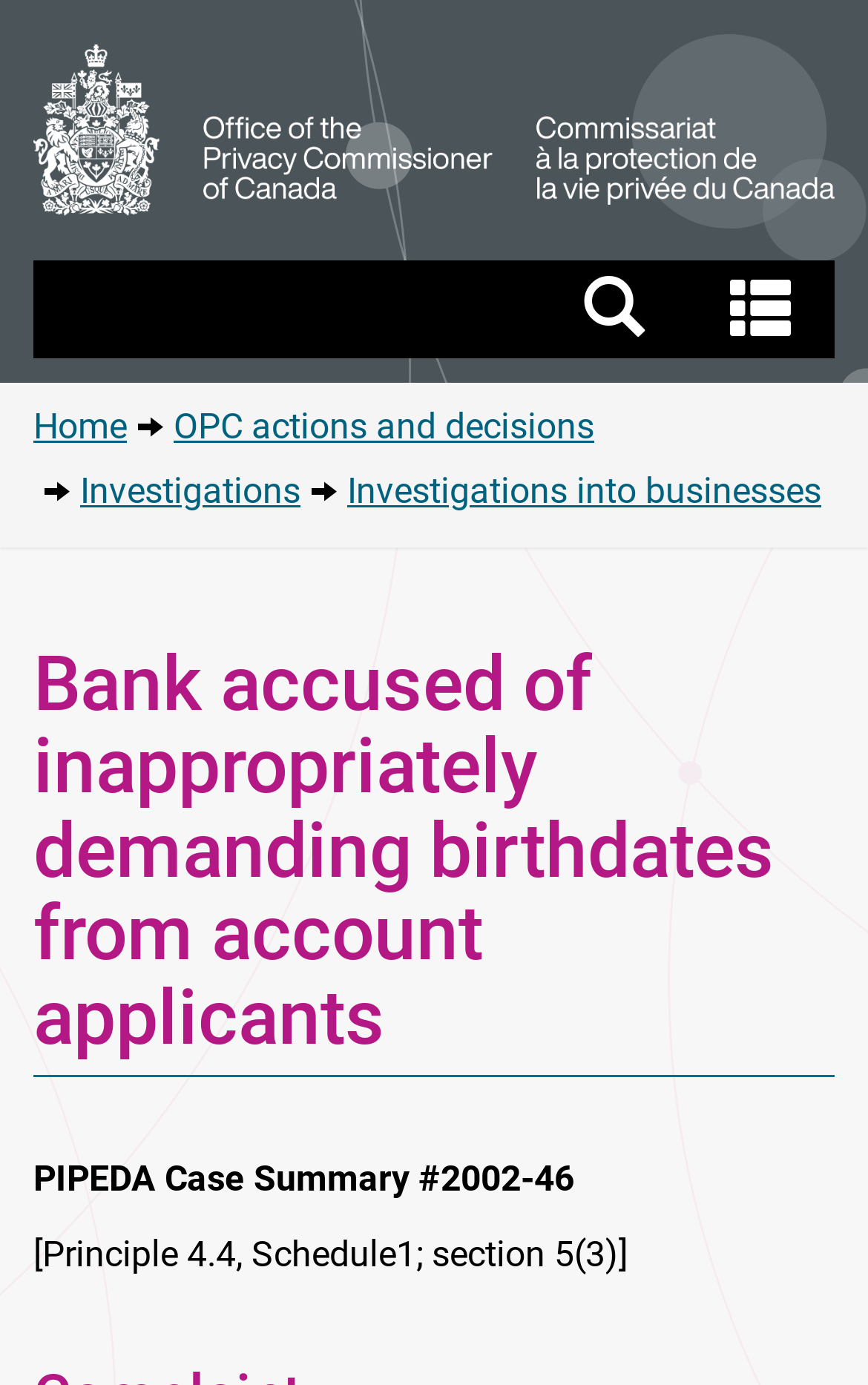Give a one-word or phrase response to the following question: Is there a search function on the page?

Yes